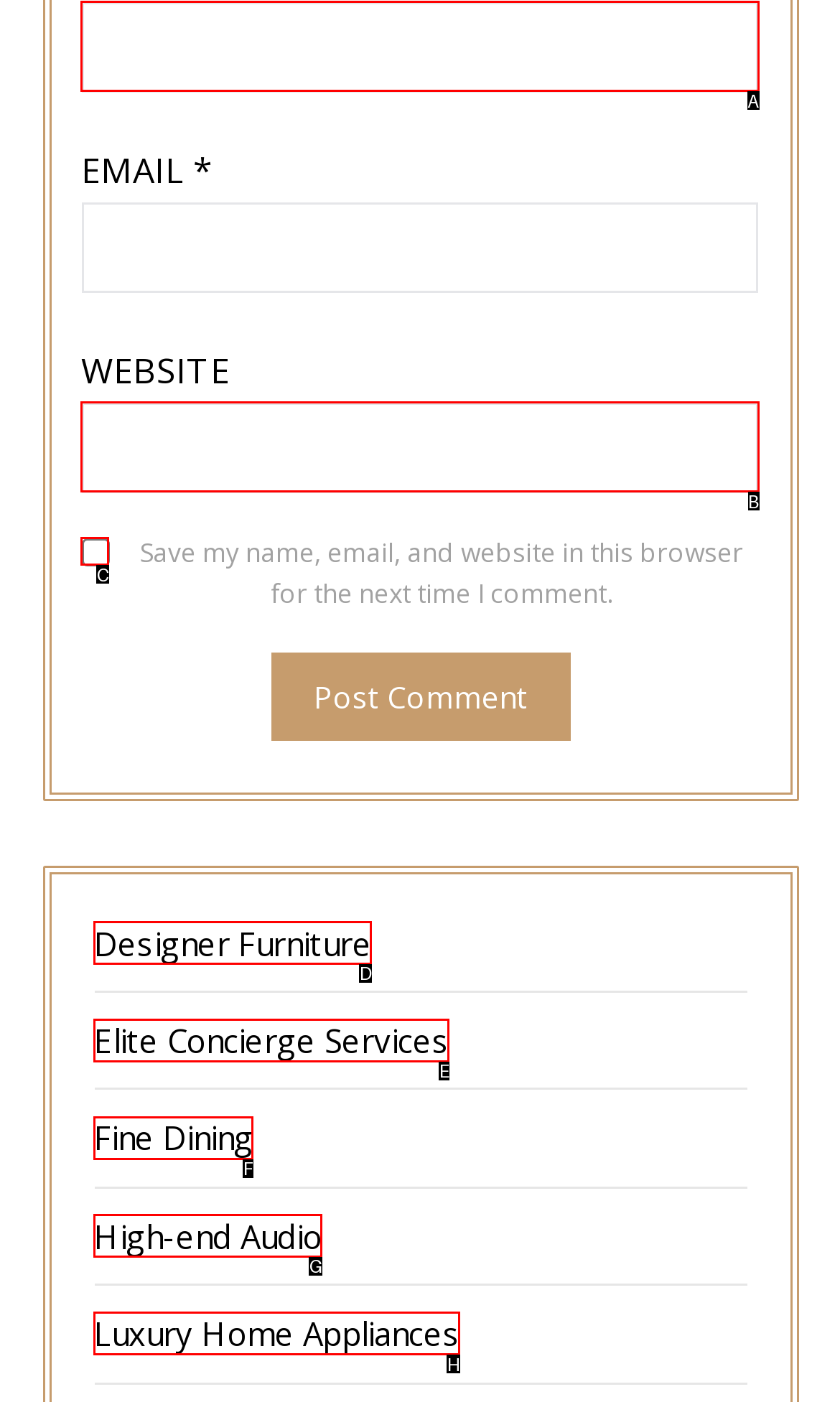Match the element description to one of the options: Designer Furniture
Respond with the corresponding option's letter.

D